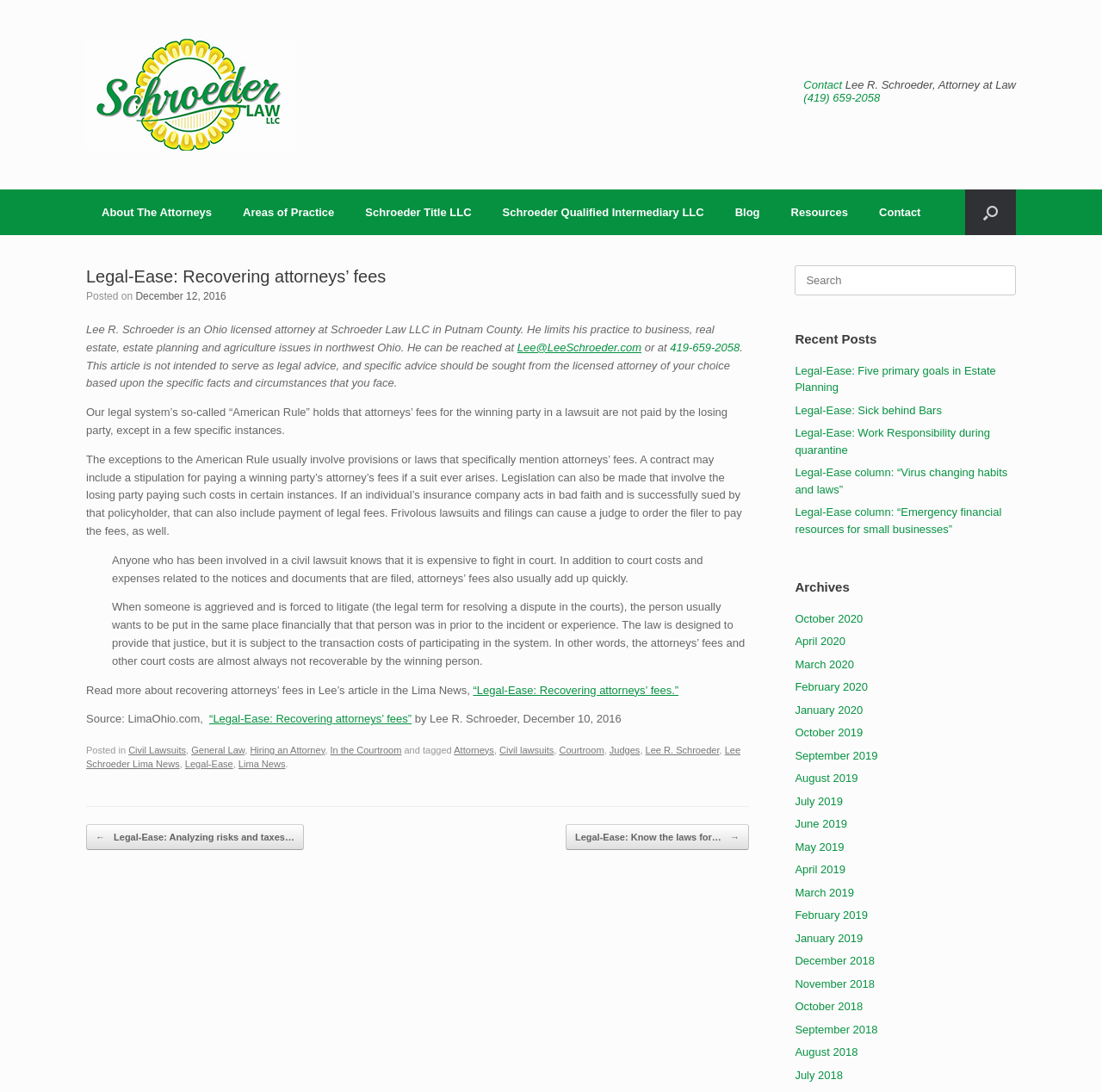Construct a comprehensive caption that outlines the webpage's structure and content.

This webpage is about an attorney's blog, specifically an article titled "Legal-Ease: Recovering attorneys' fees" by Lee R. Schroeder. At the top of the page, there is a logo of Schroeder Law LLC, followed by a navigation menu with links to "About The Attorneys", "Areas of Practice", "Schroeder Title LLC", "Schroeder Qualified Intermediary LLC", "Blog", "Resources", and "Contact". 

Below the navigation menu, there is a main content area that contains the article. The article has a heading "Legal-Ease: Recovering attorneys' fees" and is dated December 12, 2016. The article discusses the "American Rule" of attorneys' fees, where the winning party in a lawsuit does not receive payment for their fees from the losing party, except in specific instances. The article explains the exceptions to this rule, including provisions in contracts, legislation, and insurance policies.

The article is written in a formal tone and includes several paragraphs of text, with some links to other articles and resources. At the bottom of the article, there are links to related categories, such as "Civil Lawsuits", "General Law", and "Hiring an Attorney". 

On the right side of the page, there is a search bar and a section titled "Recent Posts" that lists several other articles from the blog. Below that, there is a section titled "Archives" that lists links to articles from different months and years.